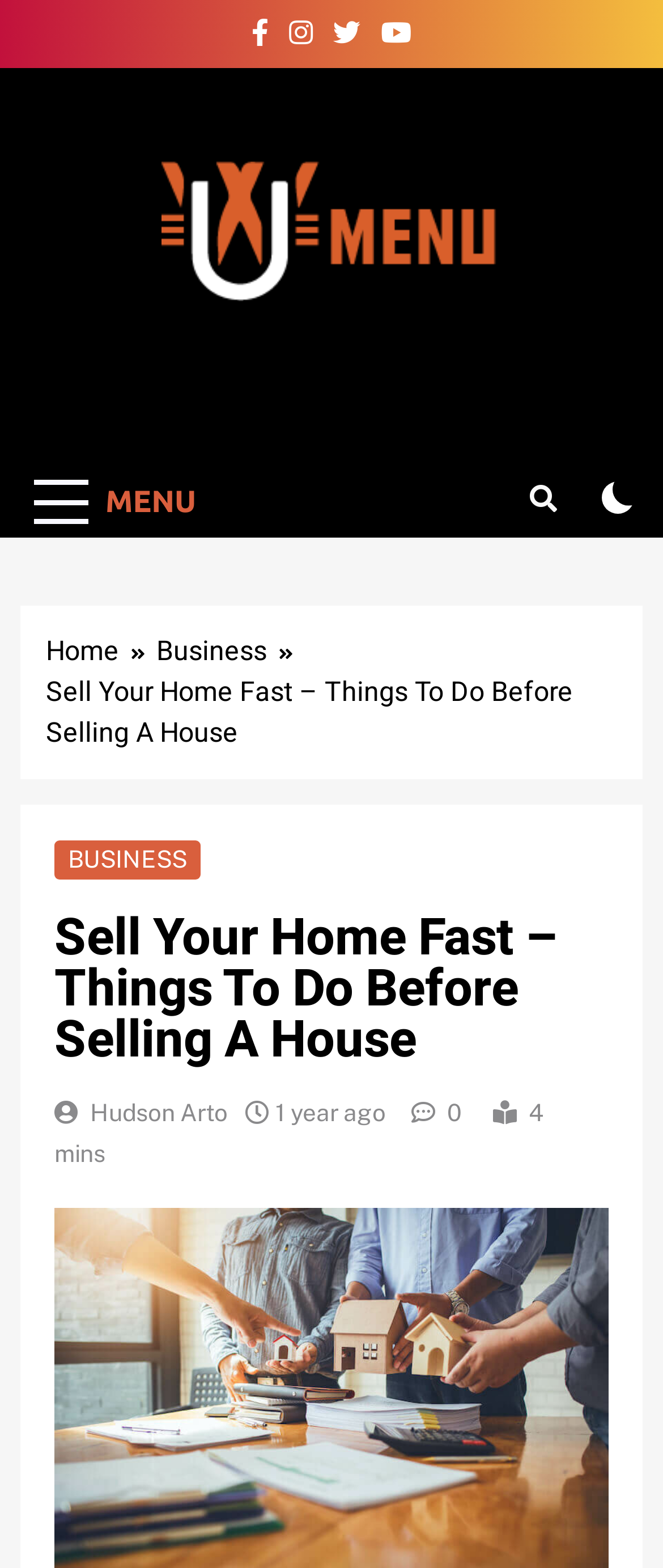Please determine the bounding box coordinates for the element that should be clicked to follow these instructions: "View Bedeck The Bedroom With Bunk Beds".

None